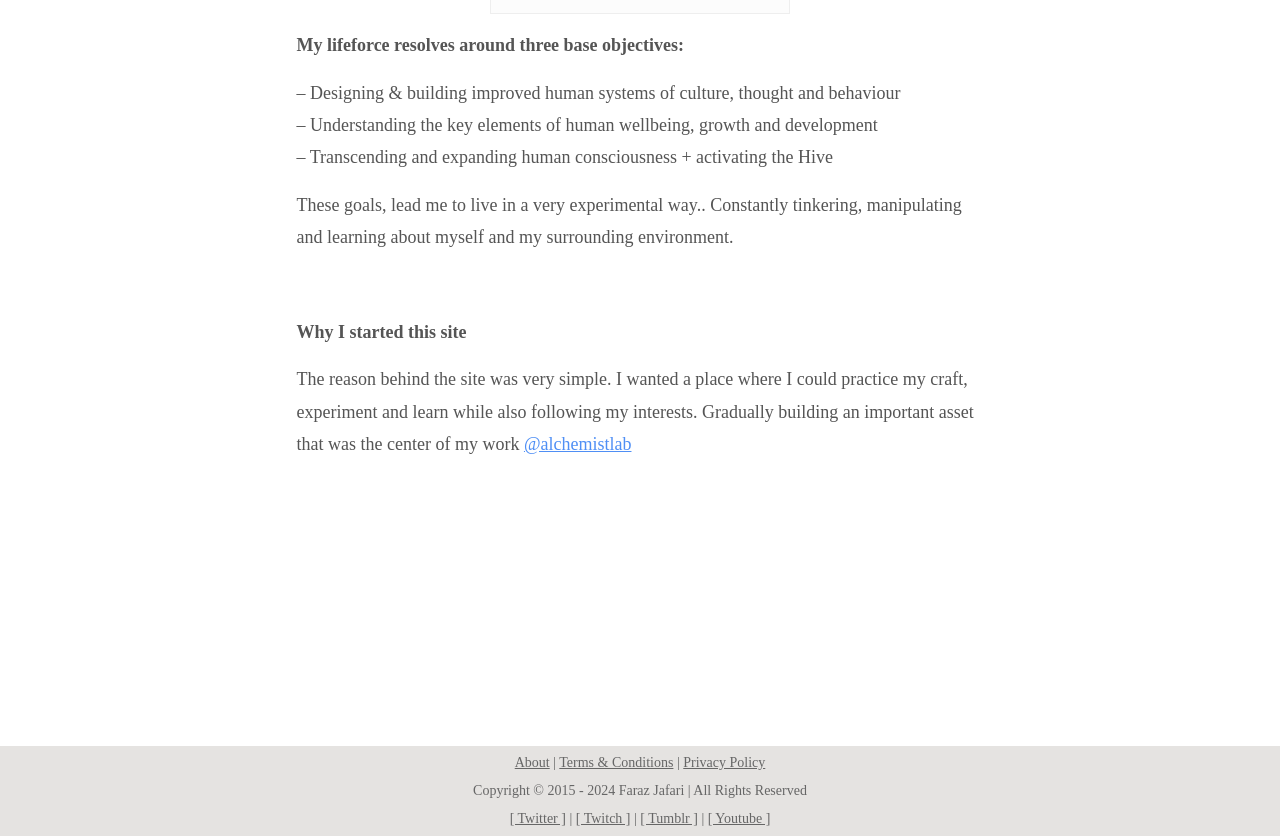Identify the bounding box coordinates of the clickable region required to complete the instruction: "Check the Twitter profile". The coordinates should be given as four float numbers within the range of 0 and 1, i.e., [left, top, right, bottom].

[0.398, 0.97, 0.442, 0.988]